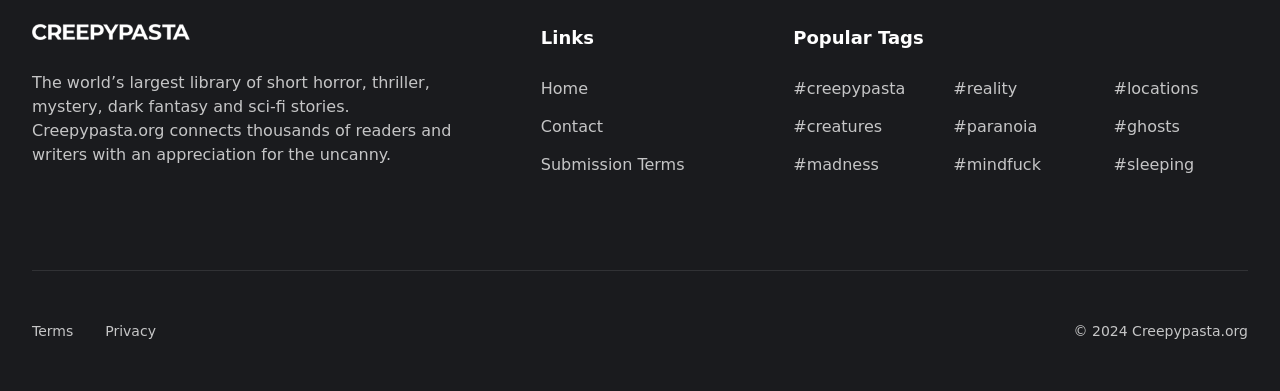Locate the bounding box coordinates of the element you need to click to accomplish the task described by this instruction: "Go to the Home page".

[0.422, 0.202, 0.459, 0.251]